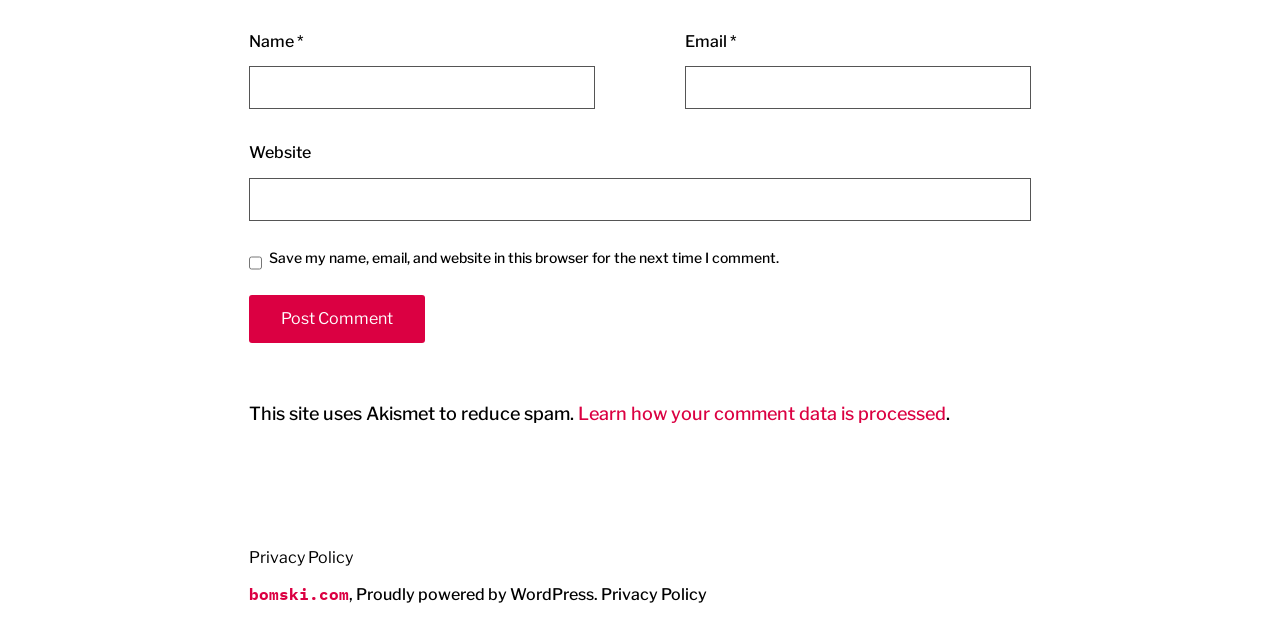Please identify the bounding box coordinates of where to click in order to follow the instruction: "Enter your name".

[0.195, 0.103, 0.465, 0.17]